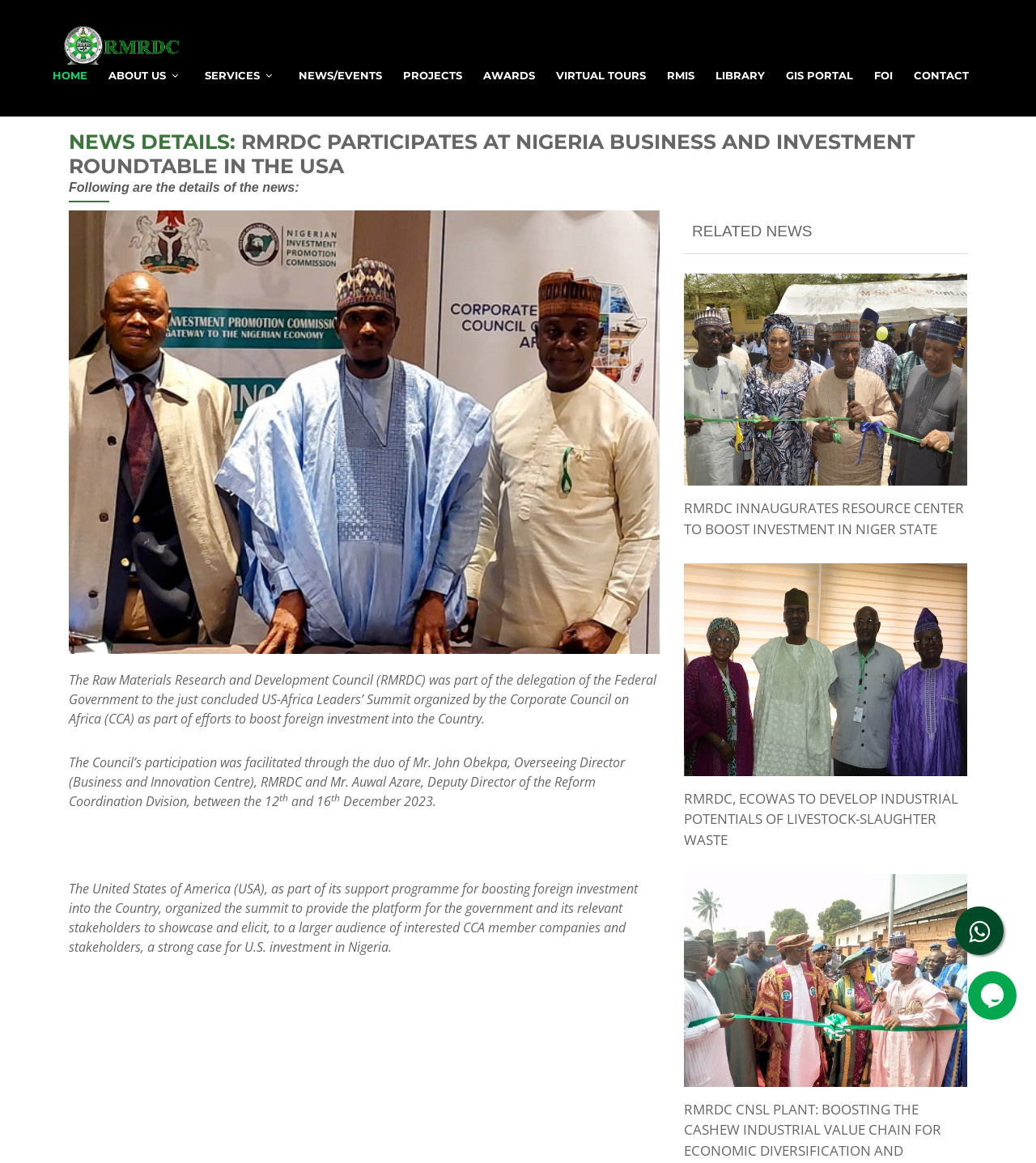Locate the bounding box coordinates of the area you need to click to fulfill this instruction: 'Chat with the chat widget'. The coordinates must be in the form of four float numbers ranging from 0 to 1: [left, top, right, bottom].

[0.934, 0.835, 0.984, 0.877]